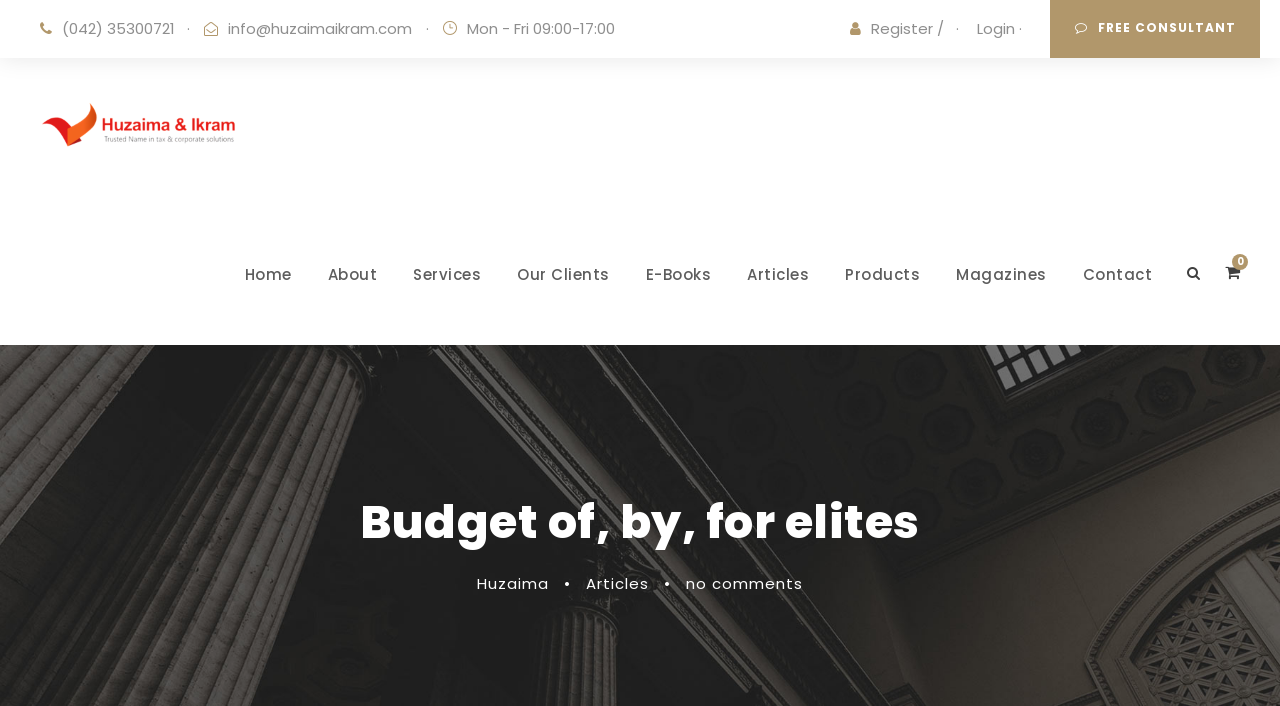Locate the bounding box coordinates of the region to be clicked to comply with the following instruction: "Click the FREE CONSULTANT button". The coordinates must be four float numbers between 0 and 1, in the form [left, top, right, bottom].

[0.82, 0.0, 0.984, 0.082]